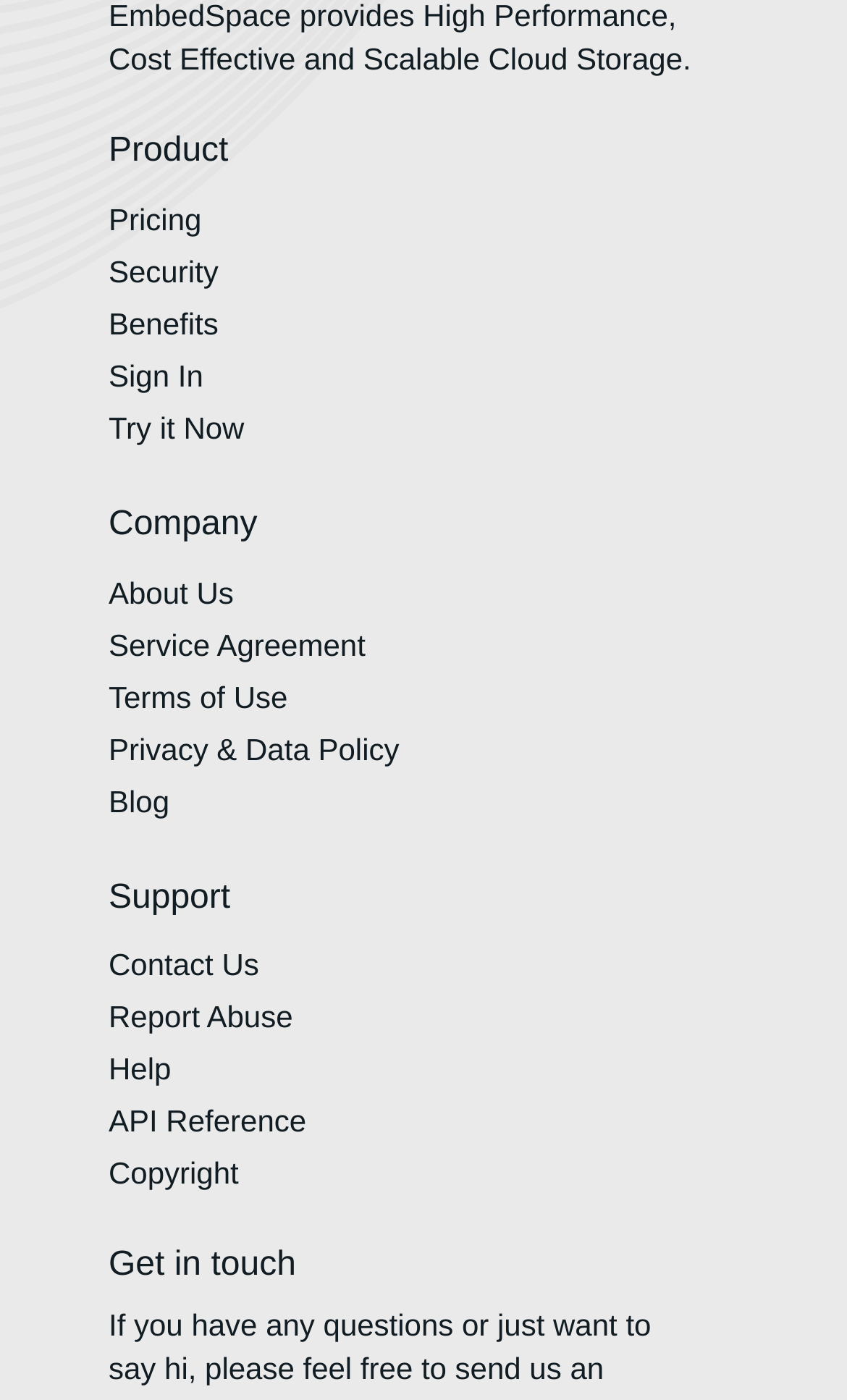Please find the bounding box coordinates in the format (top-left x, top-left y, bottom-right x, bottom-right y) for the given element description. Ensure the coordinates are floating point numbers between 0 and 1. Description: API Reference

[0.128, 0.789, 0.362, 0.813]